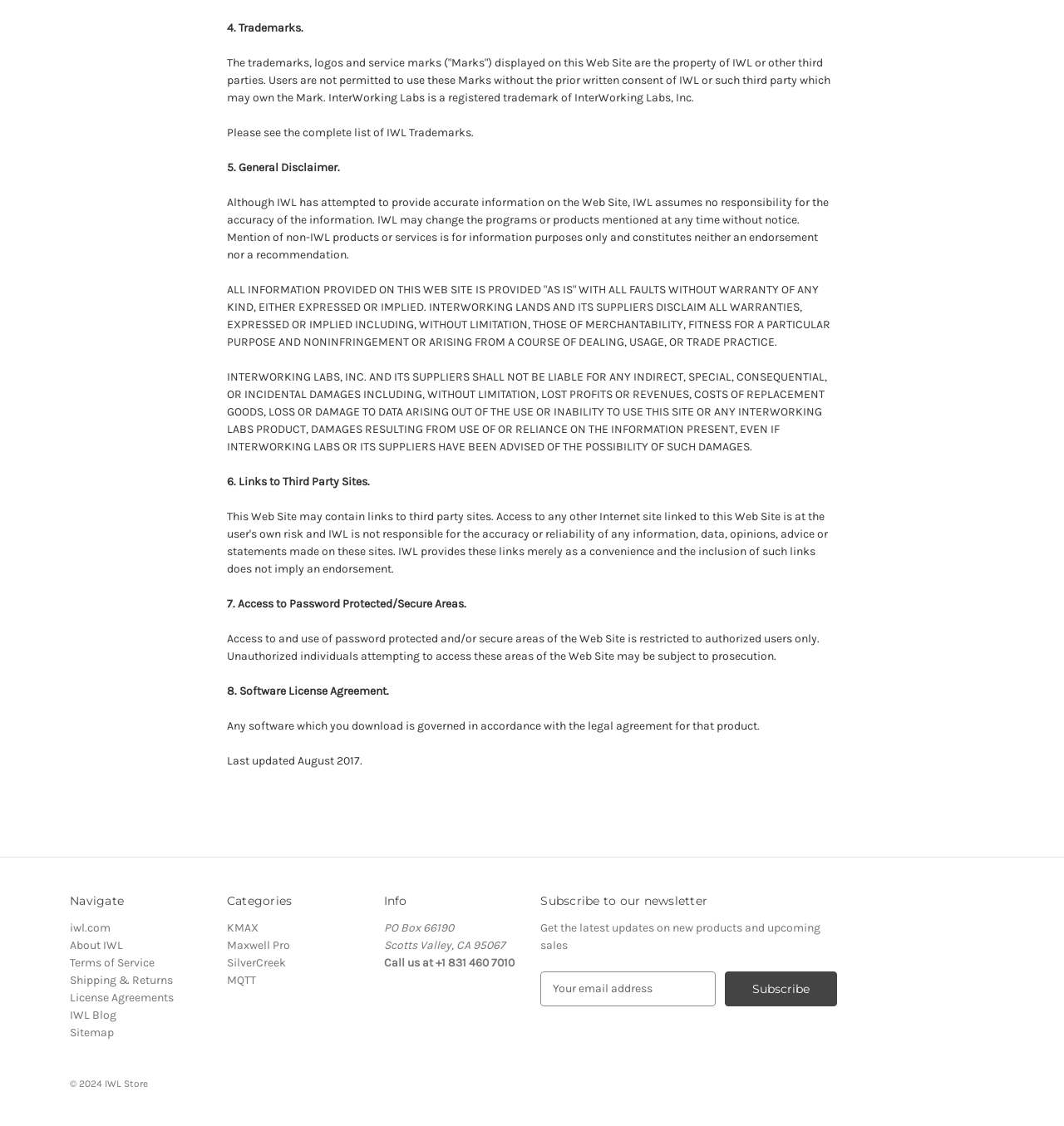Please identify the bounding box coordinates for the region that you need to click to follow this instruction: "Subscribe to the newsletter".

[0.681, 0.863, 0.787, 0.894]